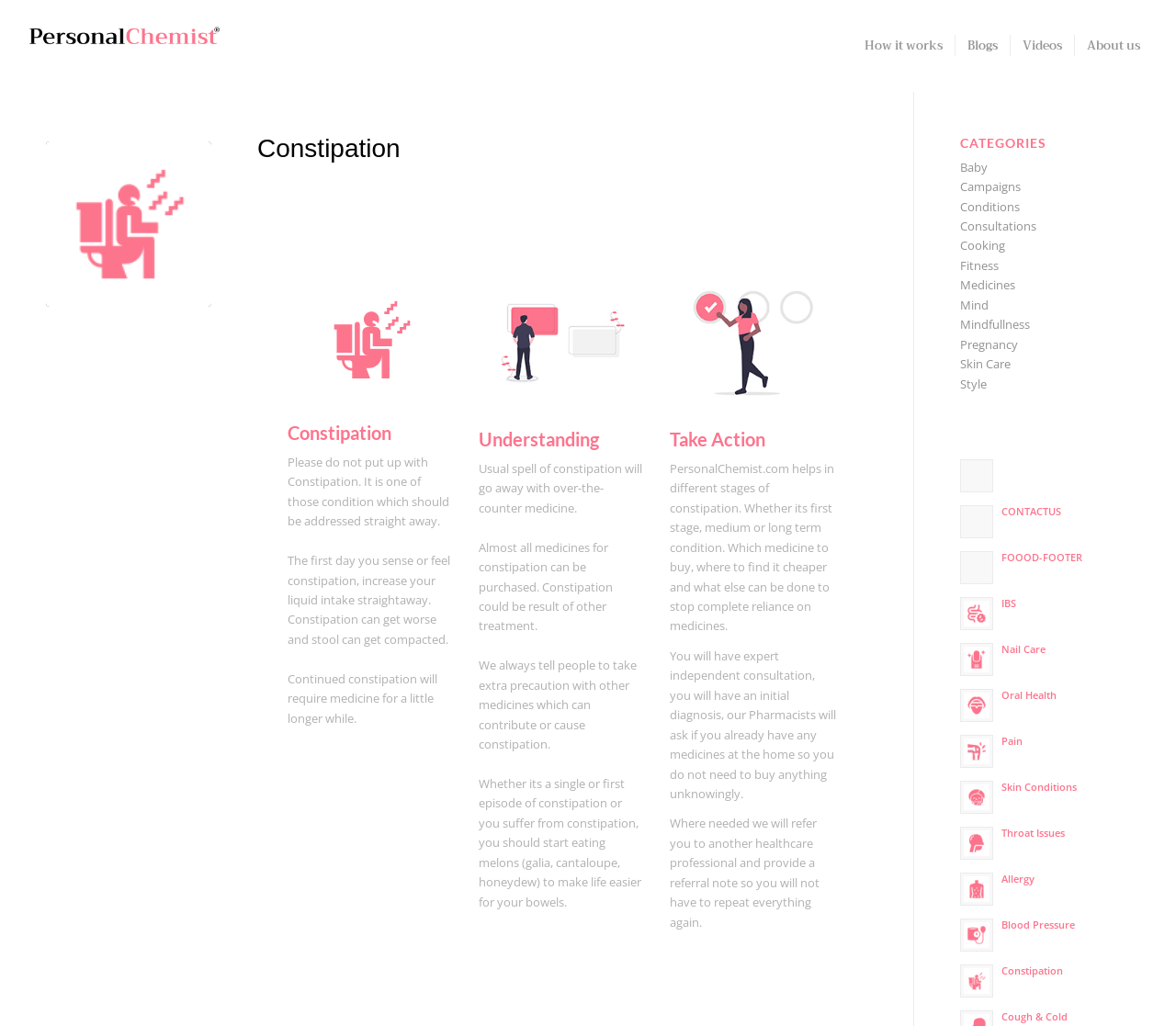Determine the bounding box coordinates for the HTML element described here: "In Business for Life".

None